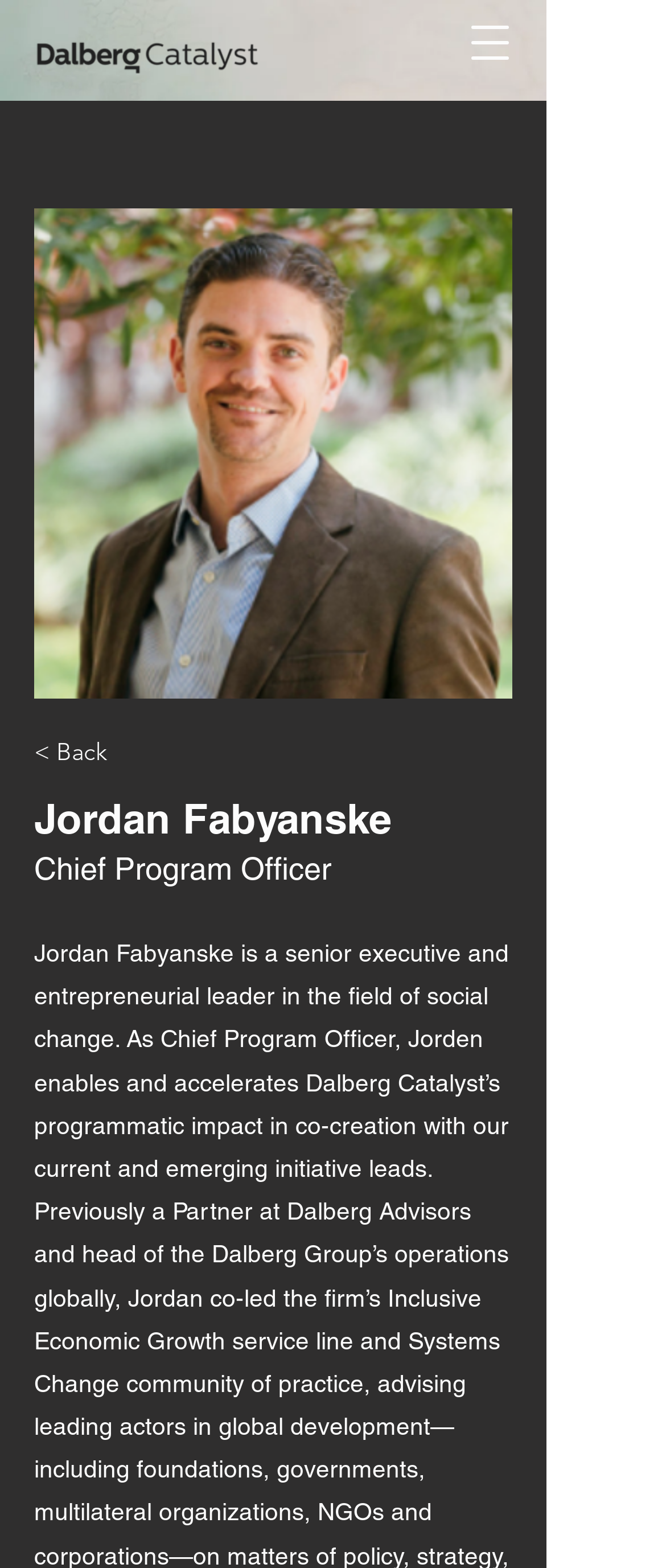Please provide a short answer using a single word or phrase for the question:
What is the position of the Dalberg Catalyst logo?

Top left